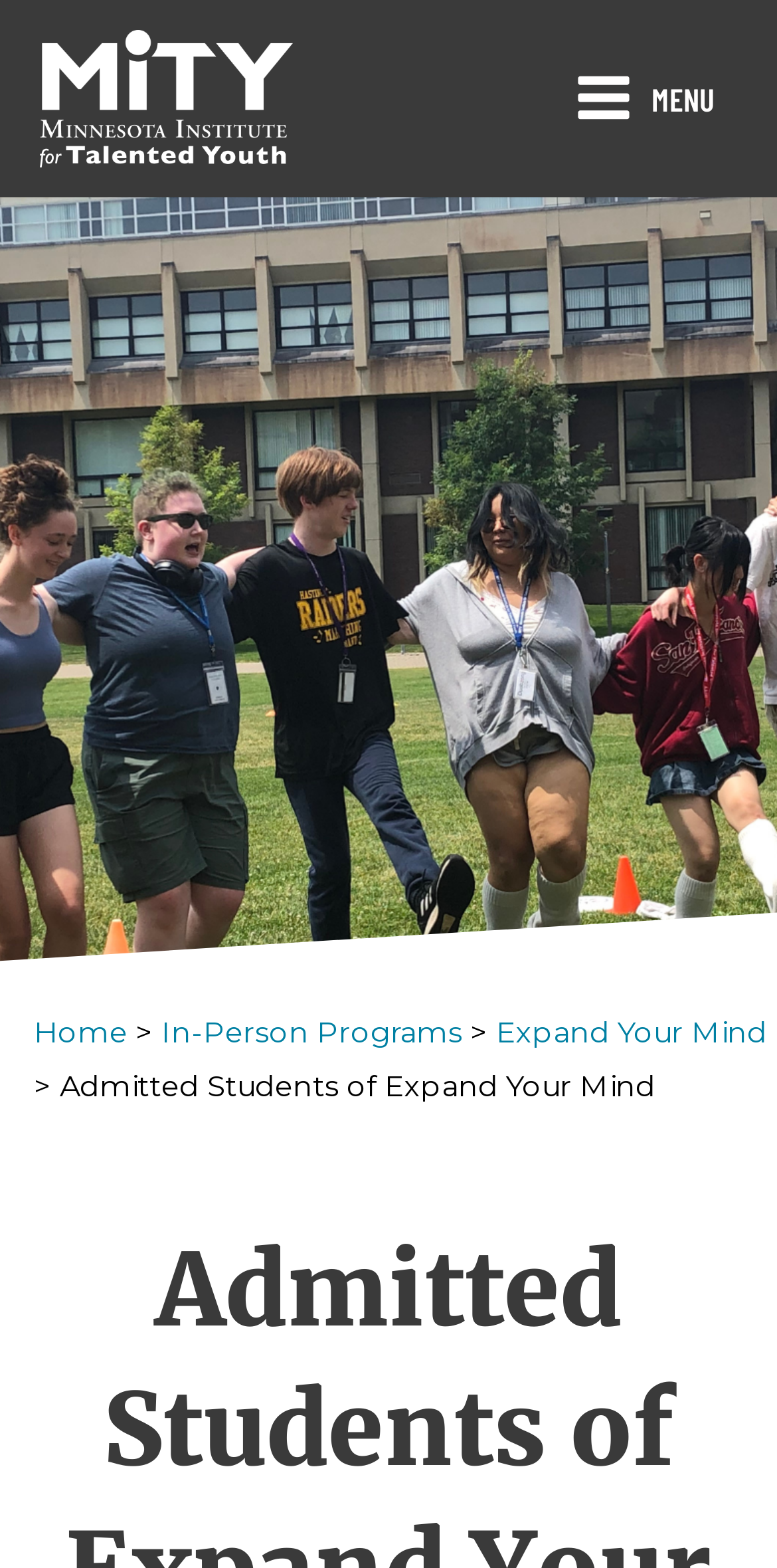Bounding box coordinates are specified in the format (top-left x, top-left y, bottom-right x, bottom-right y). All values are floating point numbers bounded between 0 and 1. Please provide the bounding box coordinate of the region this sentence describes: In-Person Programs

[0.208, 0.647, 0.595, 0.669]